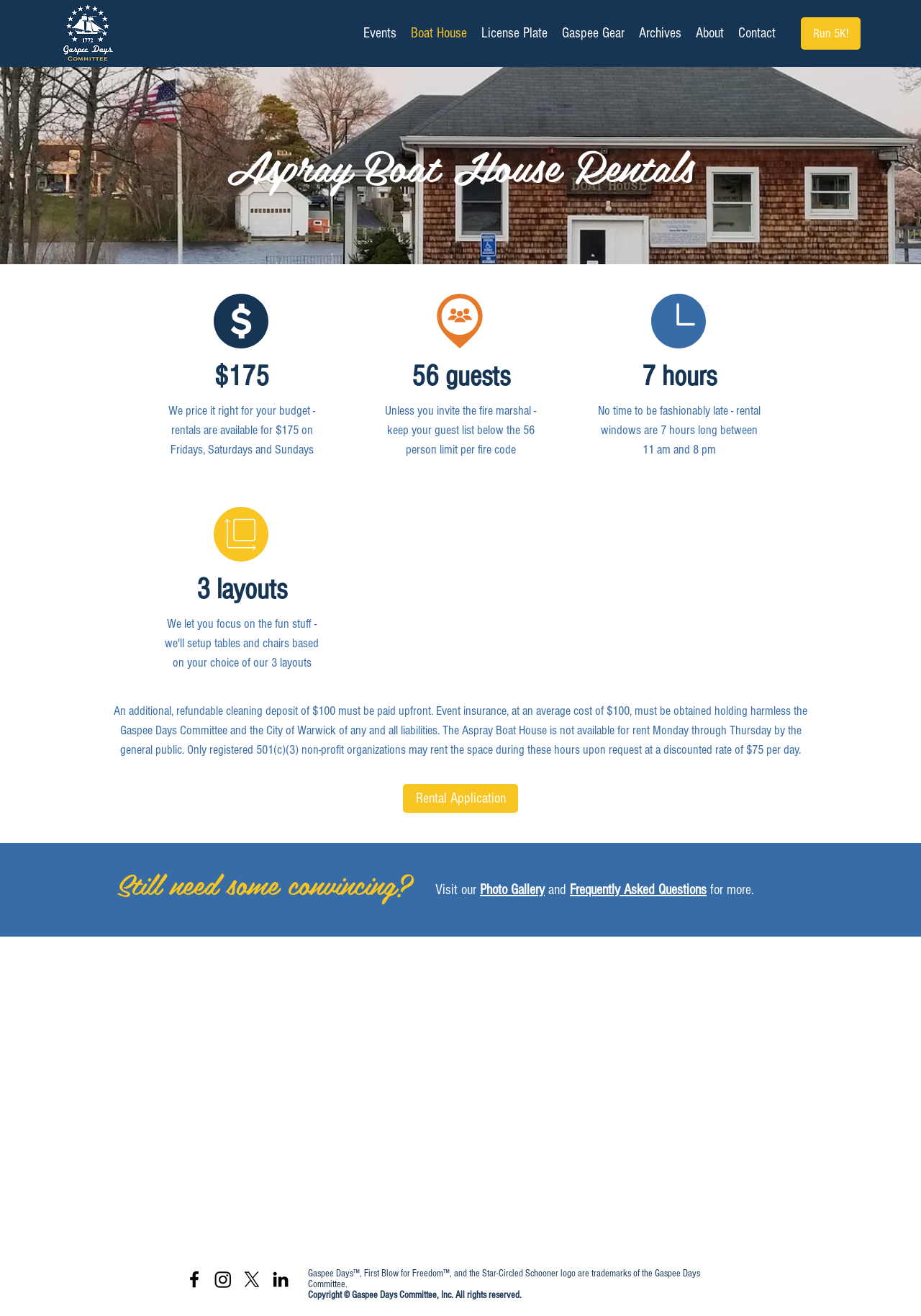Locate the bounding box coordinates of the item that should be clicked to fulfill the instruction: "Click on the 'Rental Application' link".

[0.438, 0.596, 0.562, 0.618]